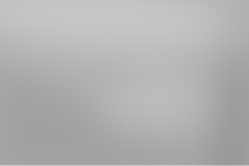Construct a detailed narrative about the image.

The image is associated with the article titled "How To Choose The Best Wood For Your Front Door." This content likely provides insights and guidance on selecting the most suitable type of wood for front doors, considering factors such as durability, aesthetic appeal, and maintenance. The accompanying visual of the image, which is labeled "Front Door," complements the article by potentially showcasing examples of wooden front doors, illustrating the options available to homeowners looking to enhance their entryway's style and functionality. This resource is part of a broader compilation of home improvement tips featured in the publication.